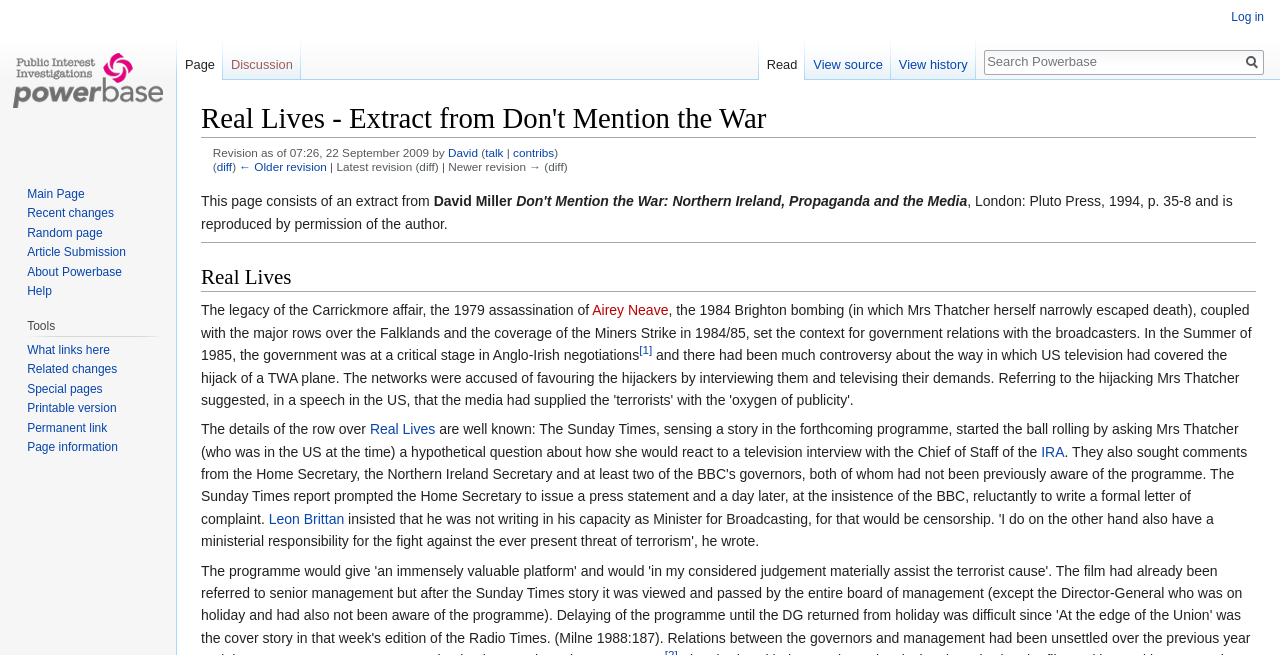Provide a brief response to the question below using a single word or phrase: 
Who is the author of the extract?

David Miller